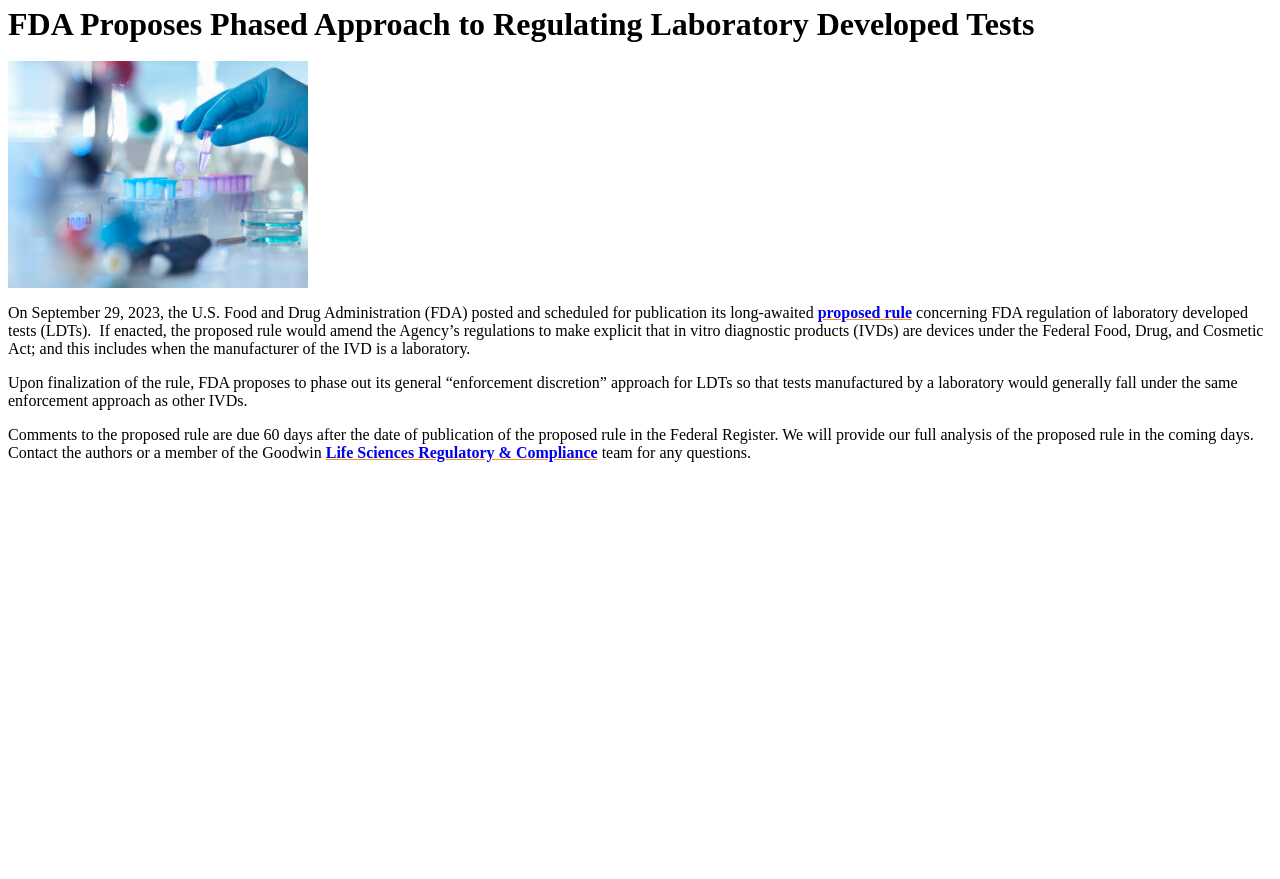What is the purpose of the proposed rule?
Respond to the question with a well-detailed and thorough answer.

The purpose of the proposed rule can be inferred from the text, which states that the rule would amend the Agency's regulations to make explicit that in vitro diagnostic products (IVDs) are devices under the Federal Food, Drug, and Cosmetic Act; and this includes when the manufacturer of the IVD is a laboratory.